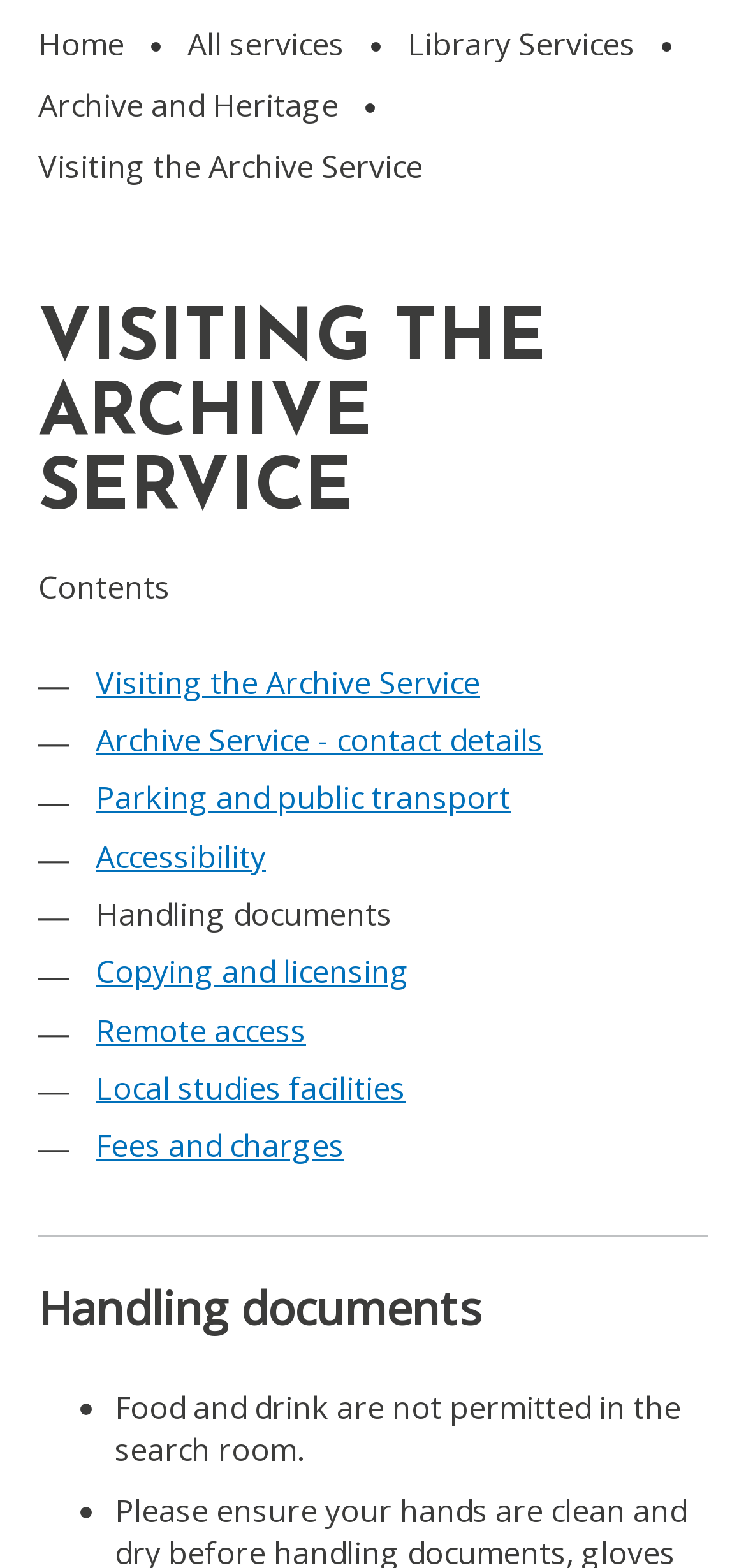Determine the bounding box for the UI element that matches this description: "Back to Services".

None